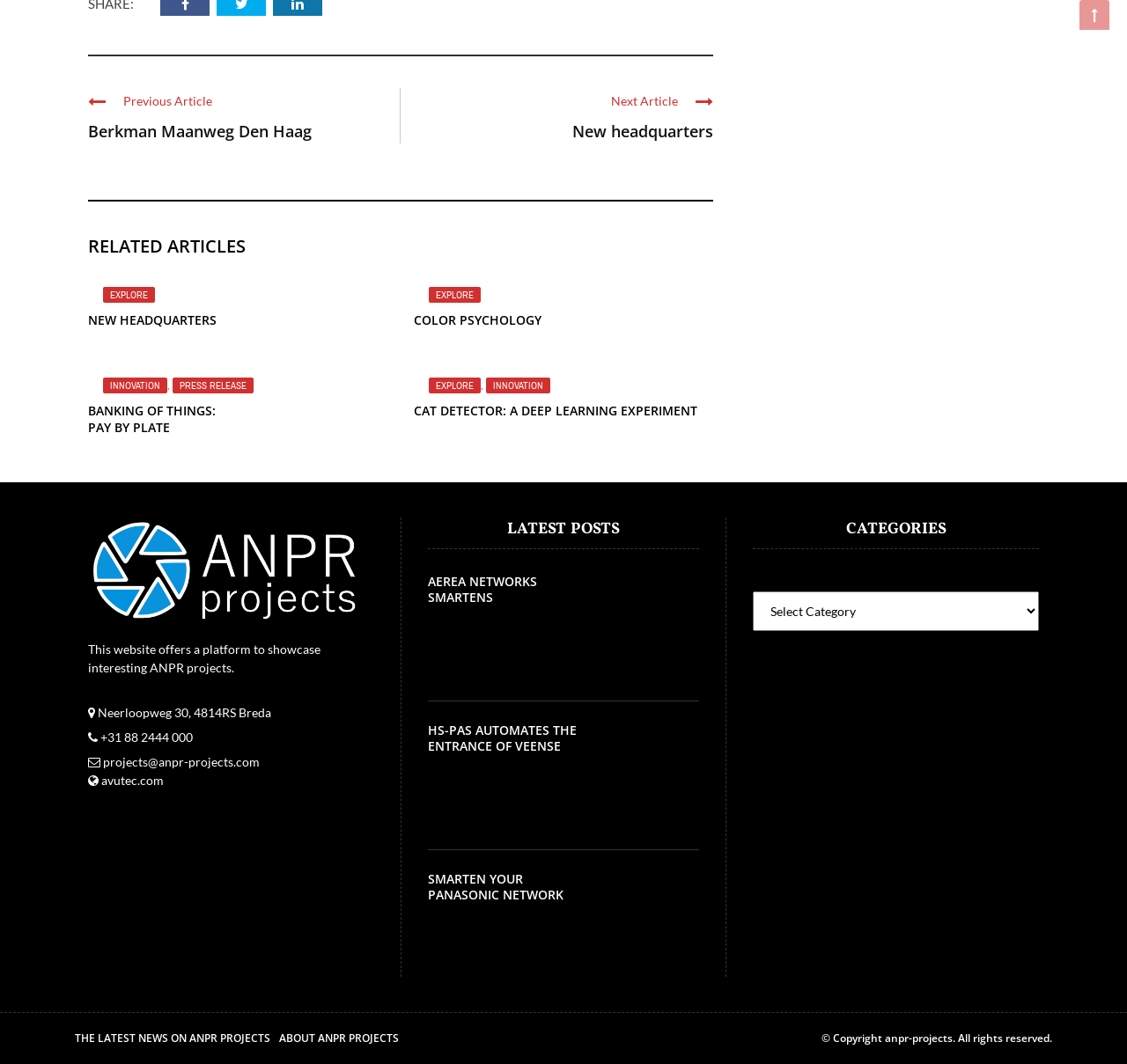What is the purpose of the website?
Answer the question with just one word or phrase using the image.

Showcasing ANPR projects